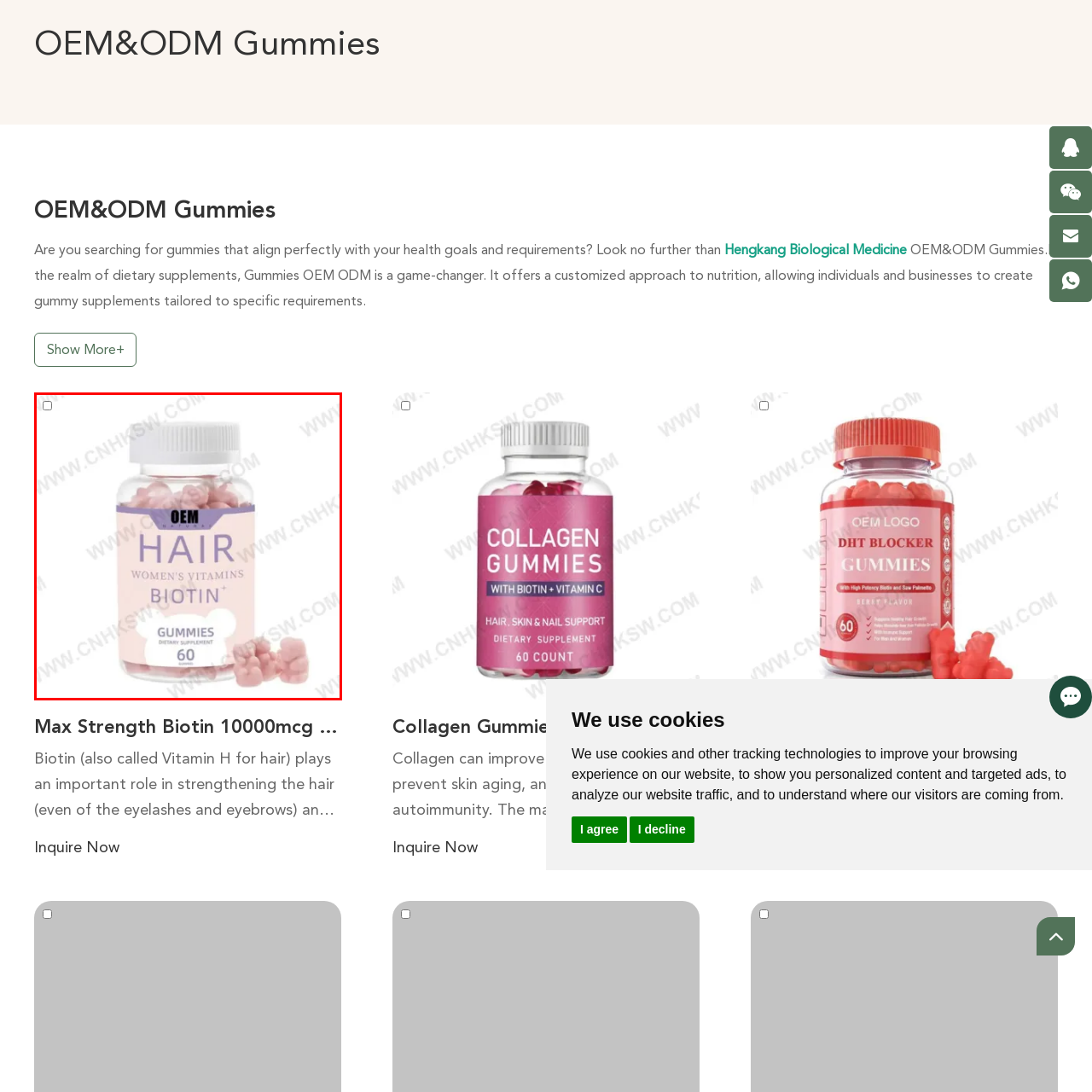Look at the image inside the red box and answer the question with a single word or phrase:
What is the brand name of the product?

OEM